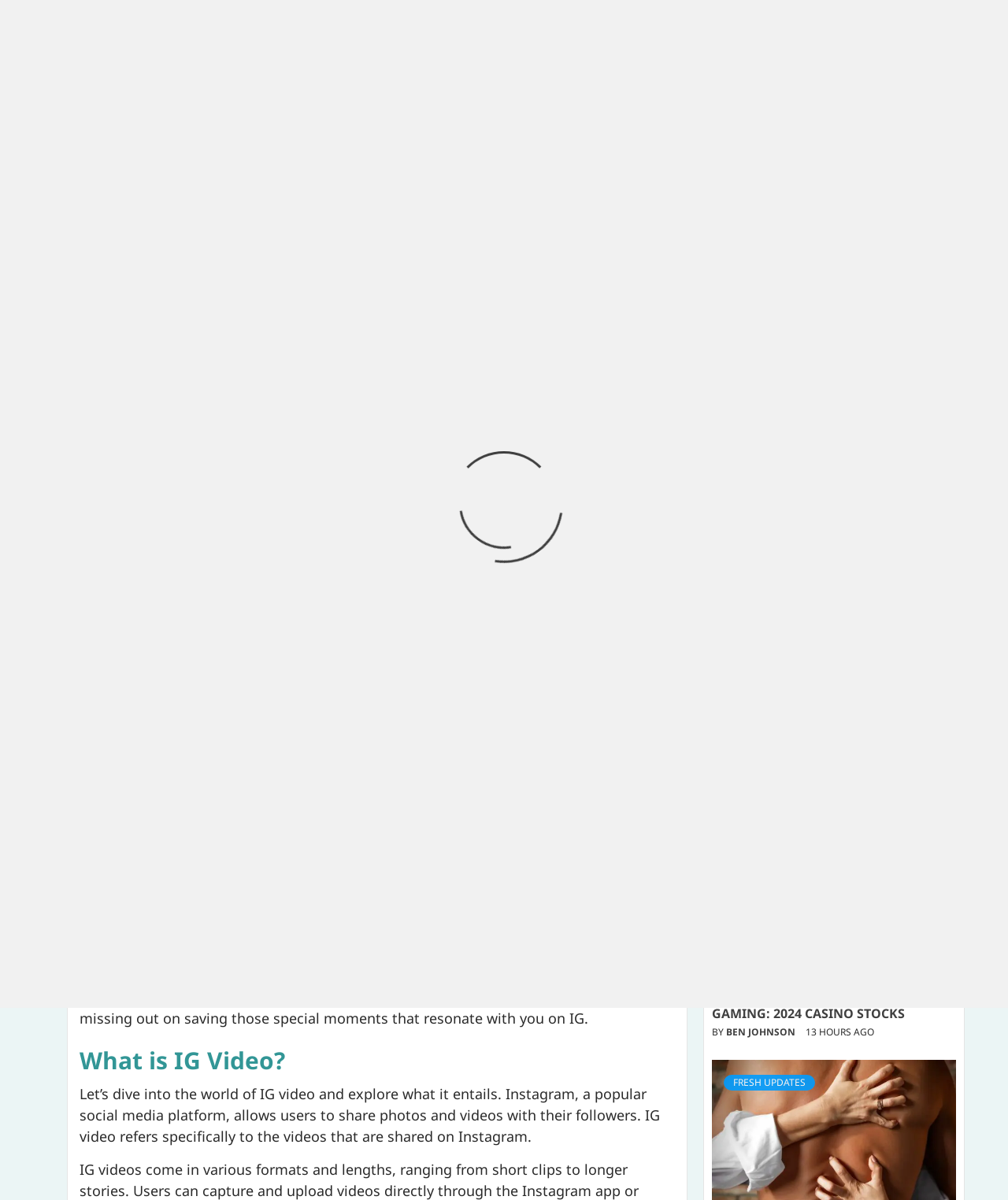What is the purpose of the search box?
Can you give a detailed and elaborate answer to the question?

The search box is located at the top right corner of the webpage, and it allows users to search for specific content within the website, as indicated by the 'Search' label and the search icon.